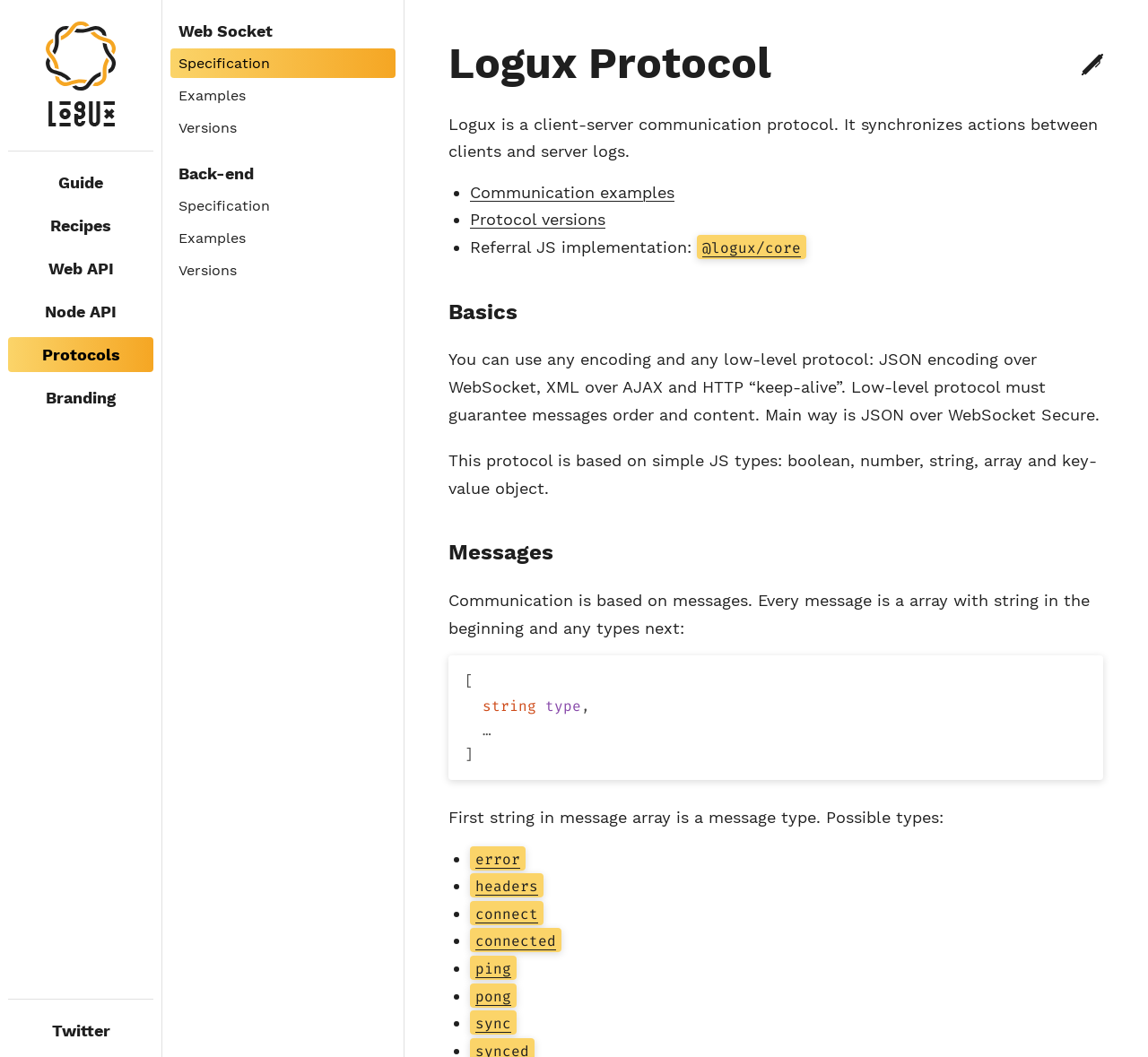Find and provide the bounding box coordinates for the UI element described with: "headers".

[0.409, 0.826, 0.473, 0.849]